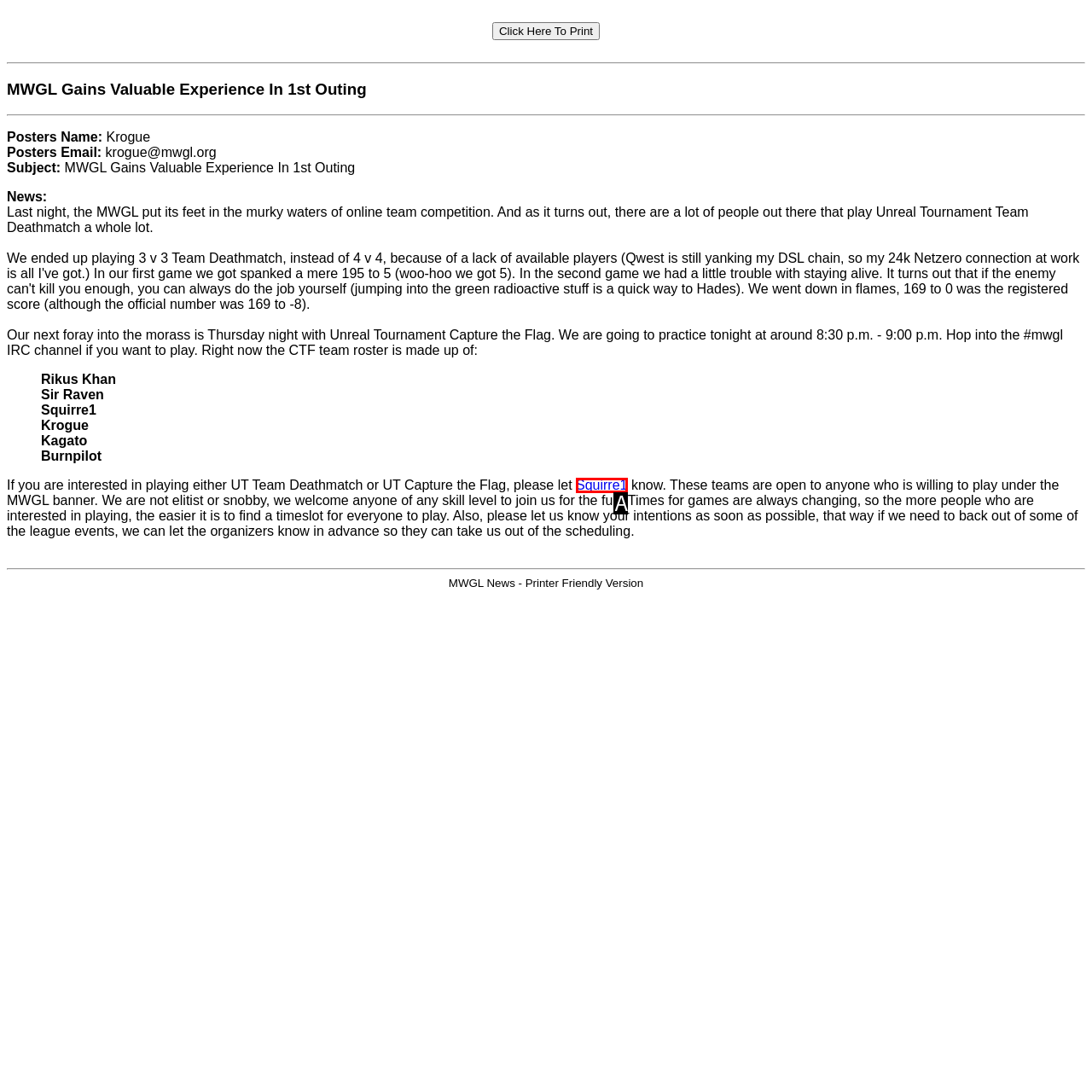Based on the provided element description: Squirre1, identify the best matching HTML element. Respond with the corresponding letter from the options shown.

A